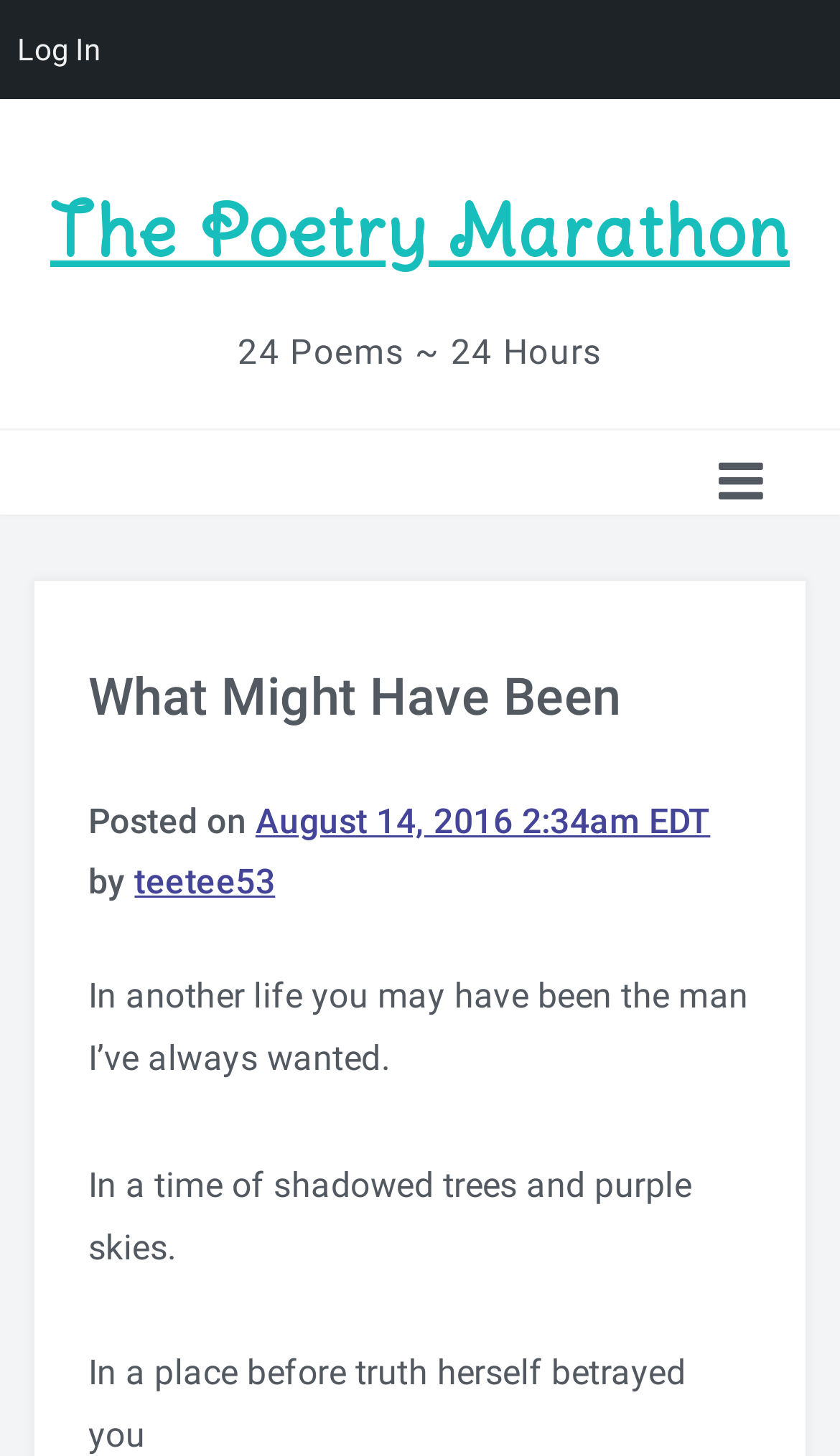Determine the bounding box coordinates of the clickable area required to perform the following instruction: "Explore the 'Groups' section". The coordinates should be represented as four float numbers between 0 and 1: [left, top, right, bottom].

[0.038, 0.838, 0.856, 0.923]